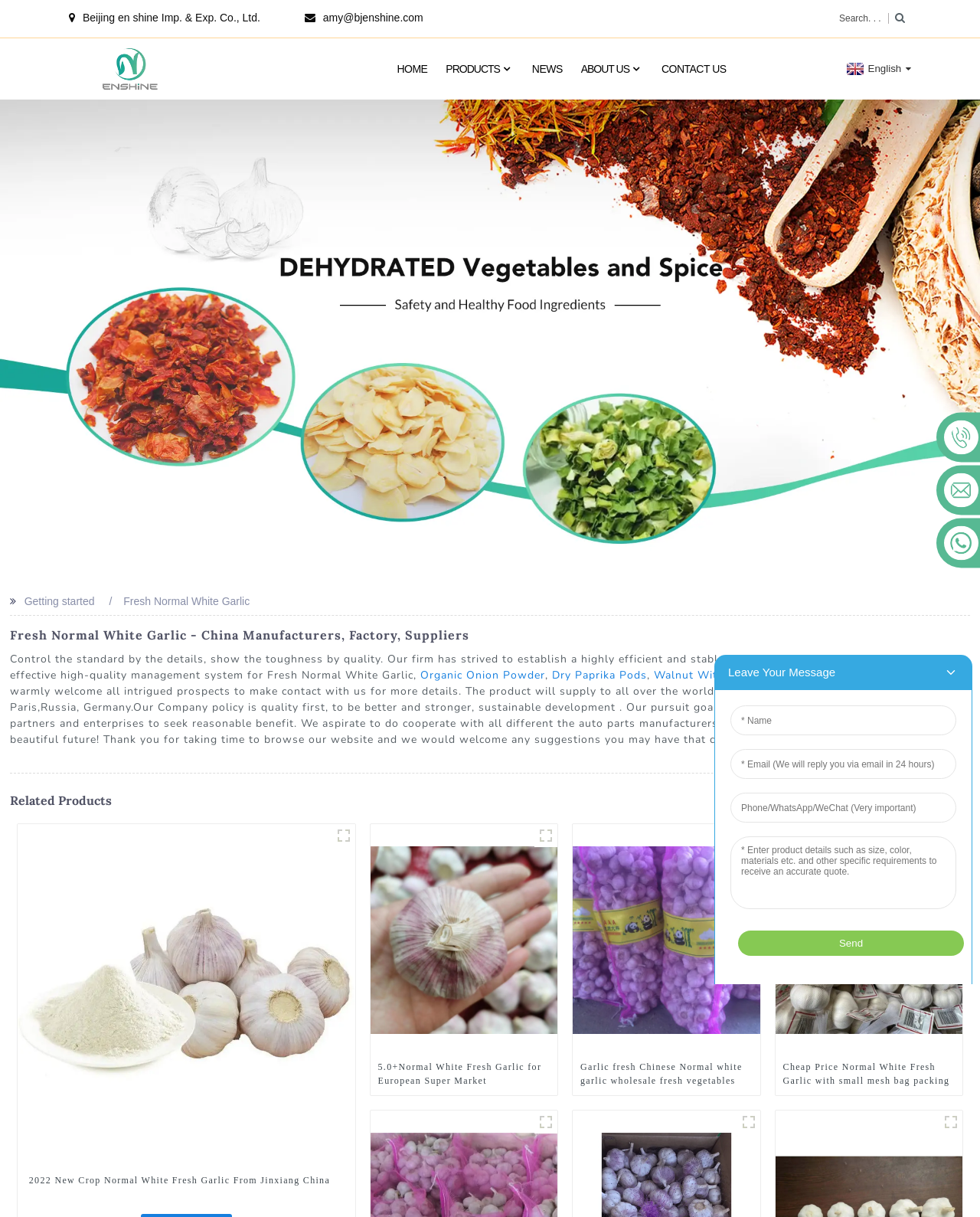Identify the bounding box coordinates necessary to click and complete the given instruction: "Contact us".

[0.675, 0.031, 0.741, 0.082]